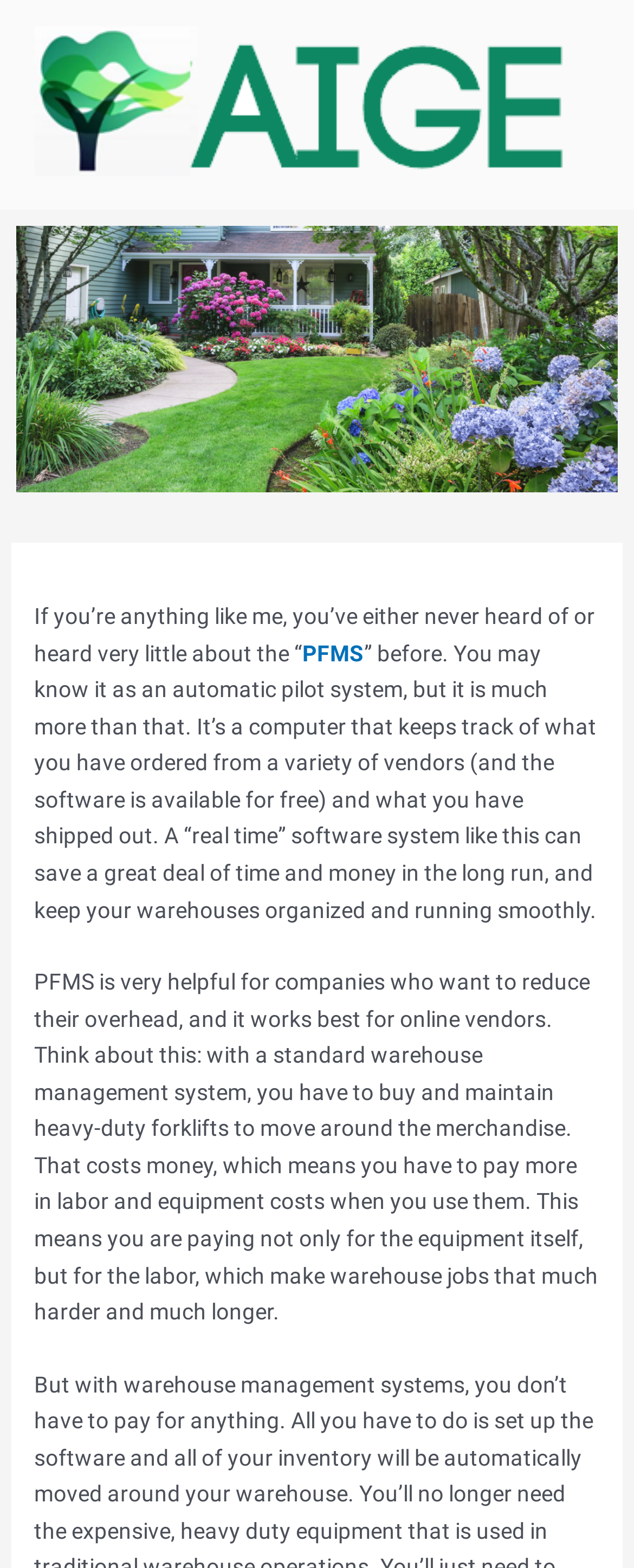Bounding box coordinates are specified in the format (top-left x, top-left y, bottom-right x, bottom-right y). All values are floating point numbers bounded between 0 and 1. Please provide the bounding box coordinate of the region this sentence describes: PFMS

[0.477, 0.408, 0.574, 0.425]